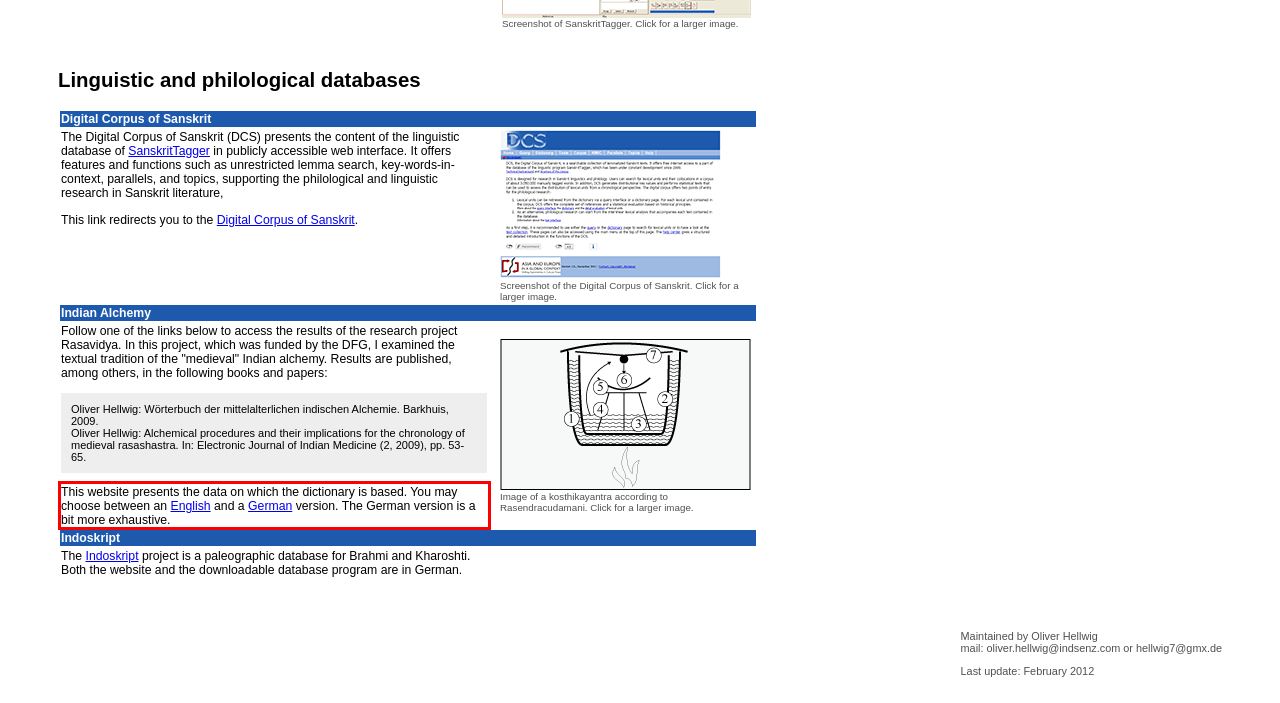You are presented with a screenshot containing a red rectangle. Extract the text found inside this red bounding box.

This website presents the data on which the dictionary is based. You may choose between an English and a German version. The German version is a bit more exhaustive.